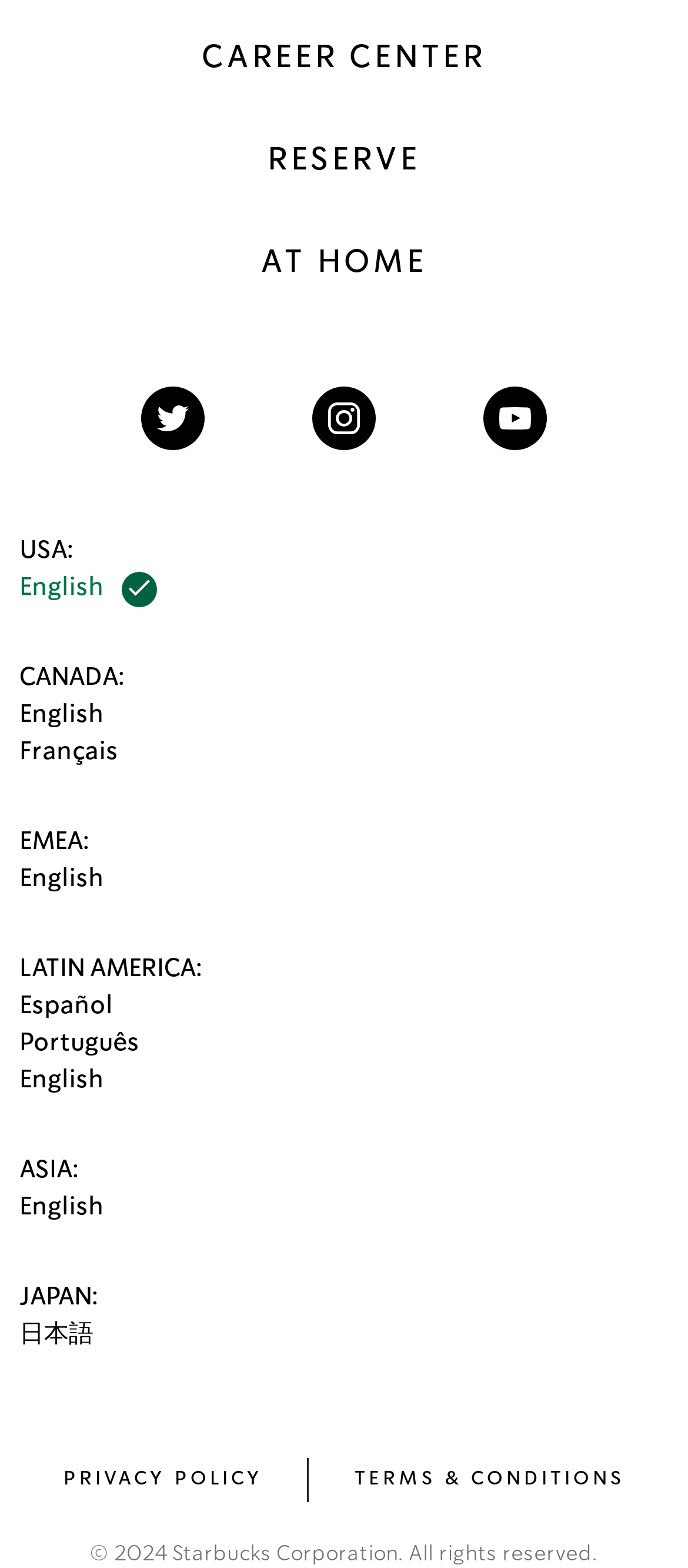Carefully examine the image and provide an in-depth answer to the question: How many social media links are there?

I counted the social media links, which are Twitter, Instagram, and YouTube, and found that there are three of them.